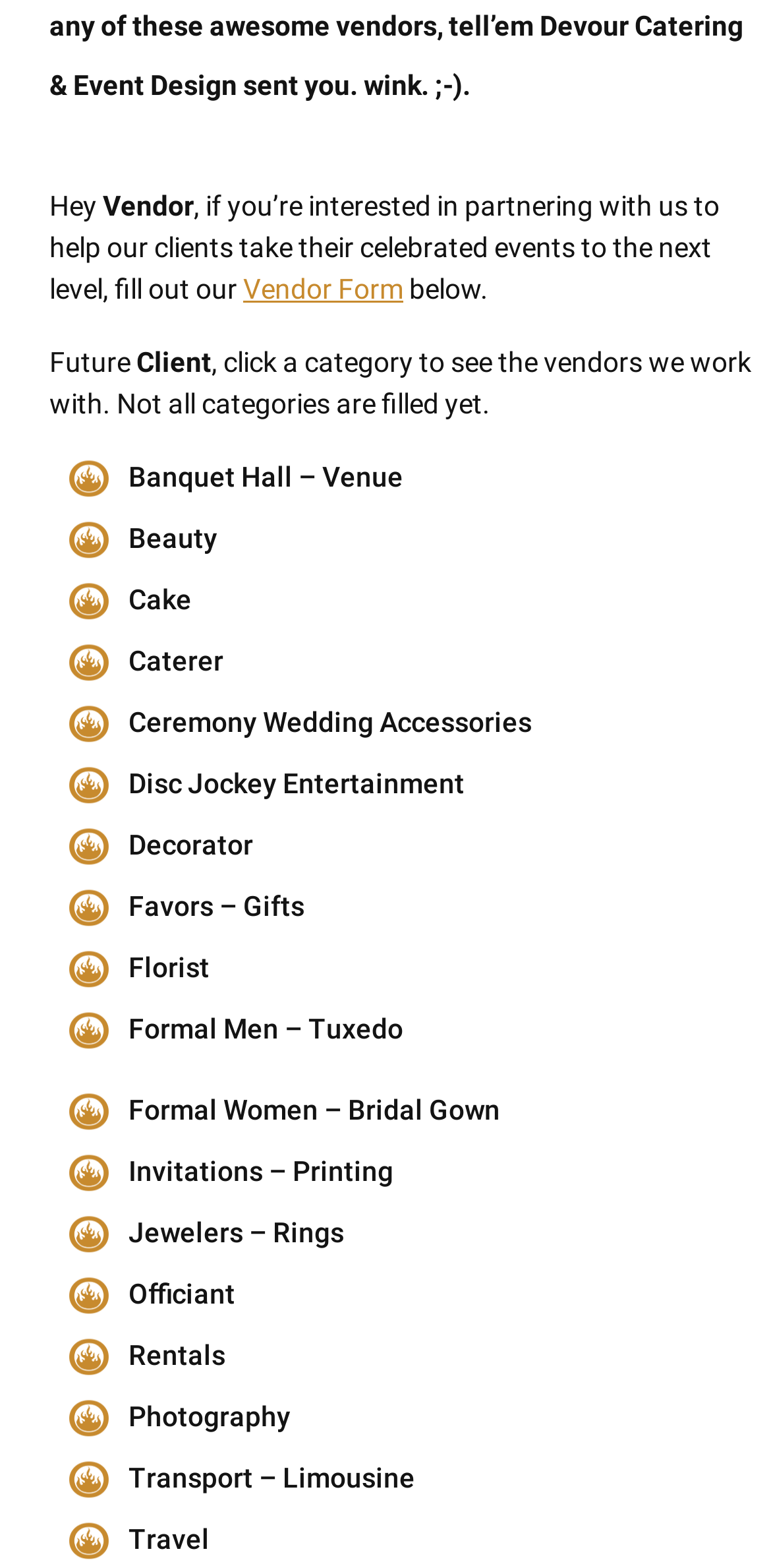Based on the image, please elaborate on the answer to the following question:
What categories of vendors are listed on the page?

The page lists various categories of vendors related to weddings, such as Banquet Hall, Beauty, Cake, Caterer, and many others. These categories are likely related to the services and products needed for a wedding.